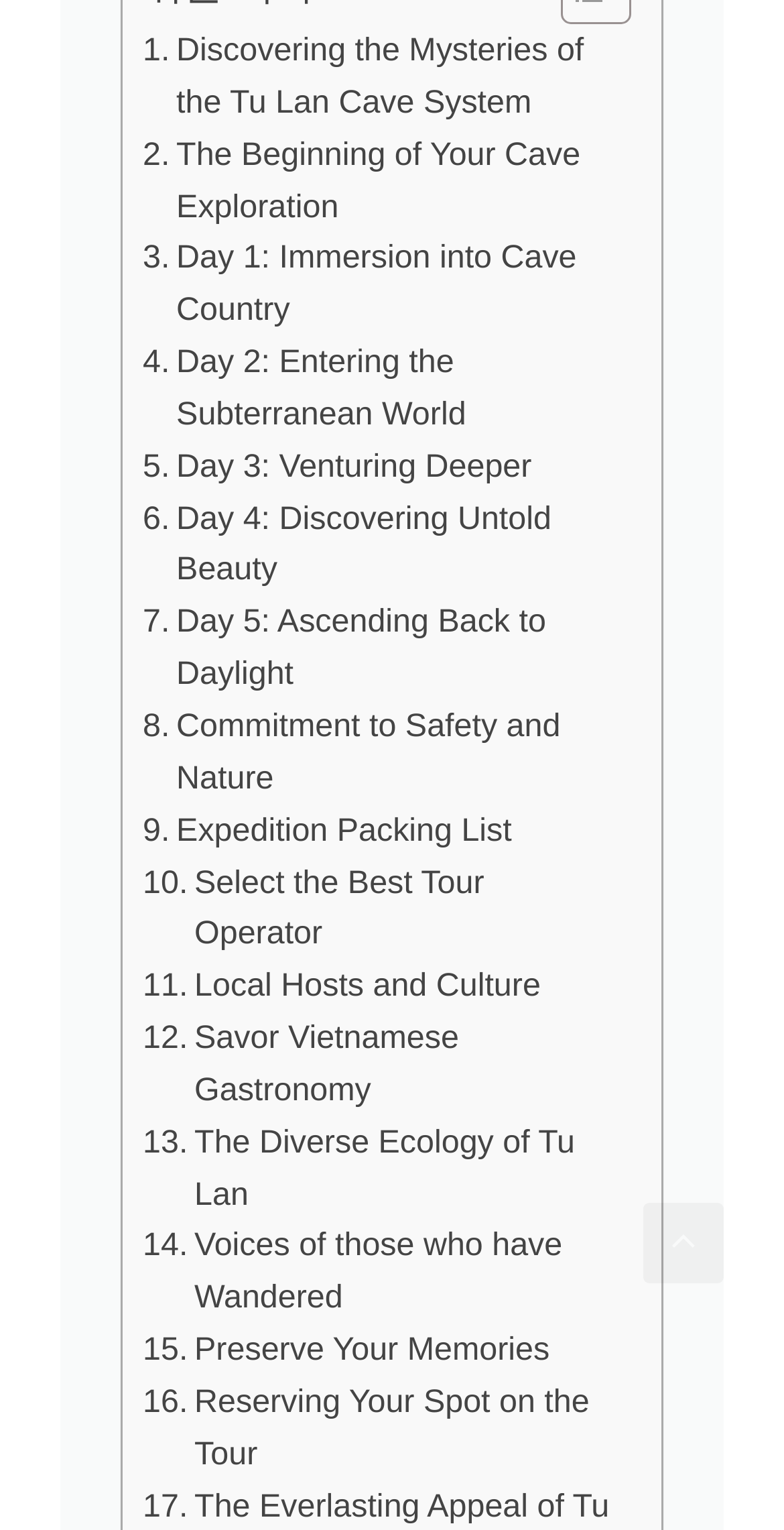Please specify the bounding box coordinates of the clickable region necessary for completing the following instruction: "Explore Day 1: Immersion into Cave Country". The coordinates must consist of four float numbers between 0 and 1, i.e., [left, top, right, bottom].

[0.182, 0.085, 0.792, 0.153]